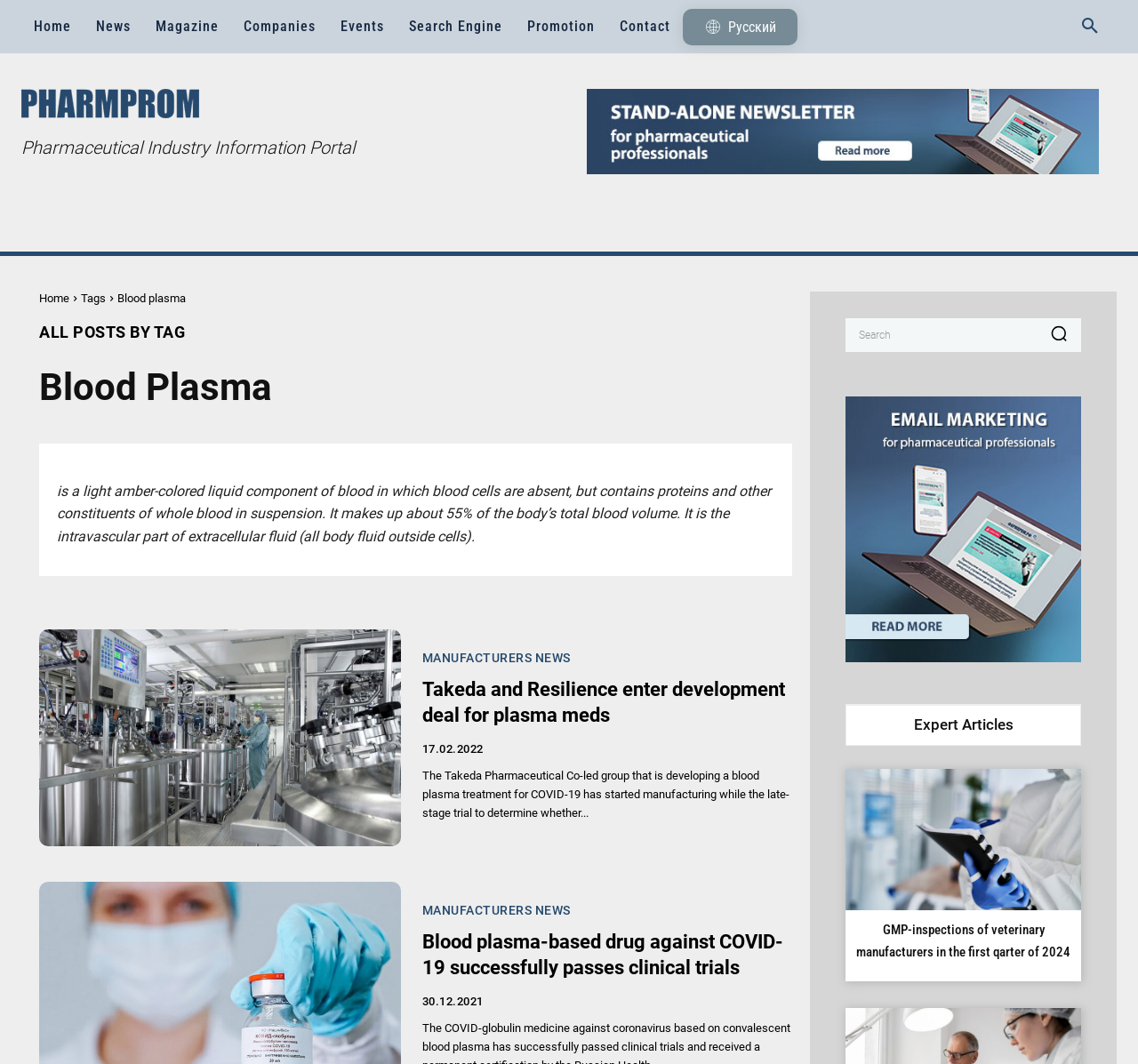Please determine the bounding box coordinates of the section I need to click to accomplish this instruction: "Go to Home page".

[0.019, 0.0, 0.073, 0.05]